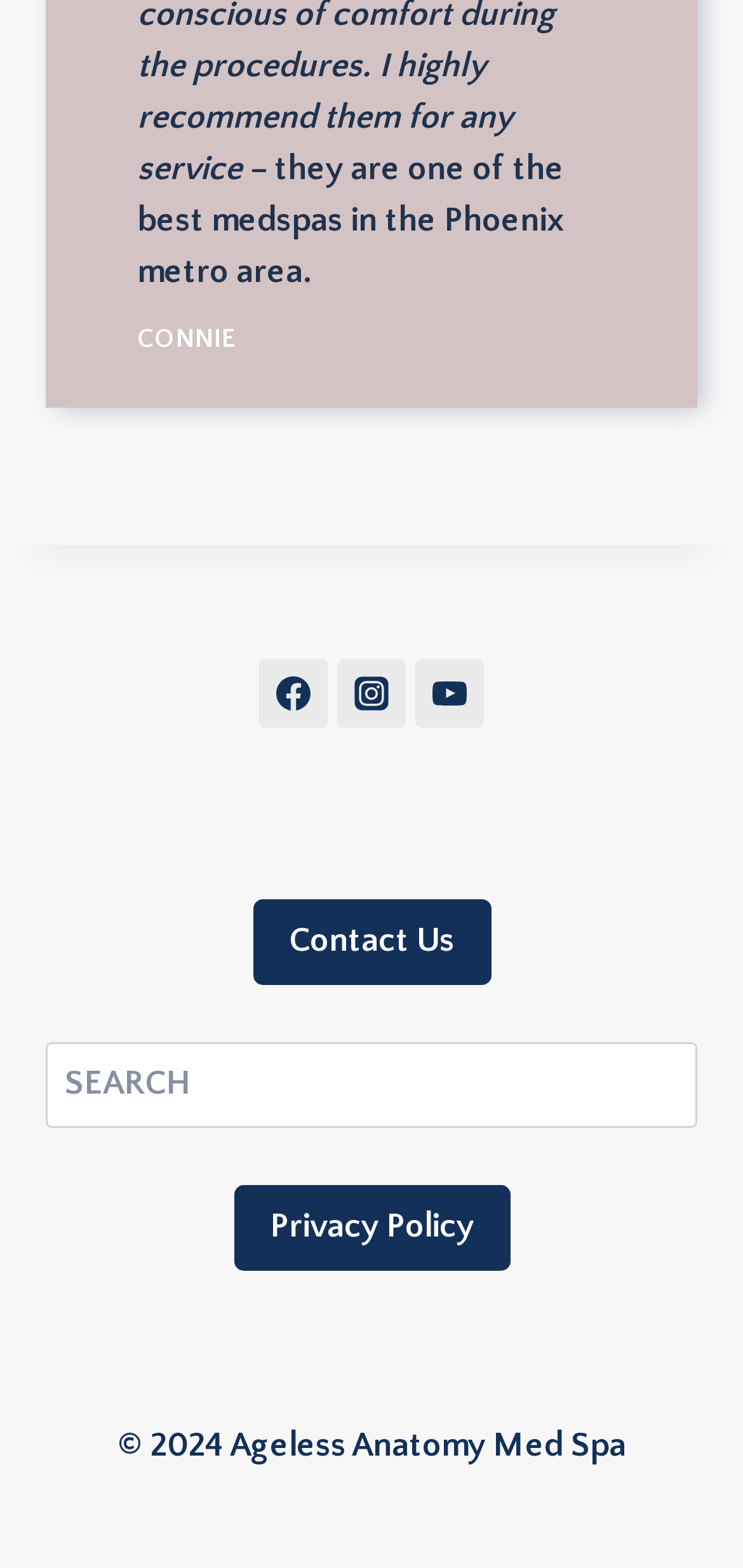What is the link at the bottom of the webpage for?
Give a one-word or short-phrase answer derived from the screenshot.

Contact Us